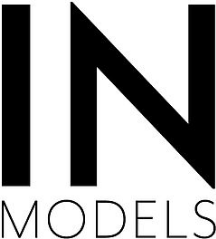Using a single word or phrase, answer the following question: 
What is the primary focus of the agency?

Modeling industry